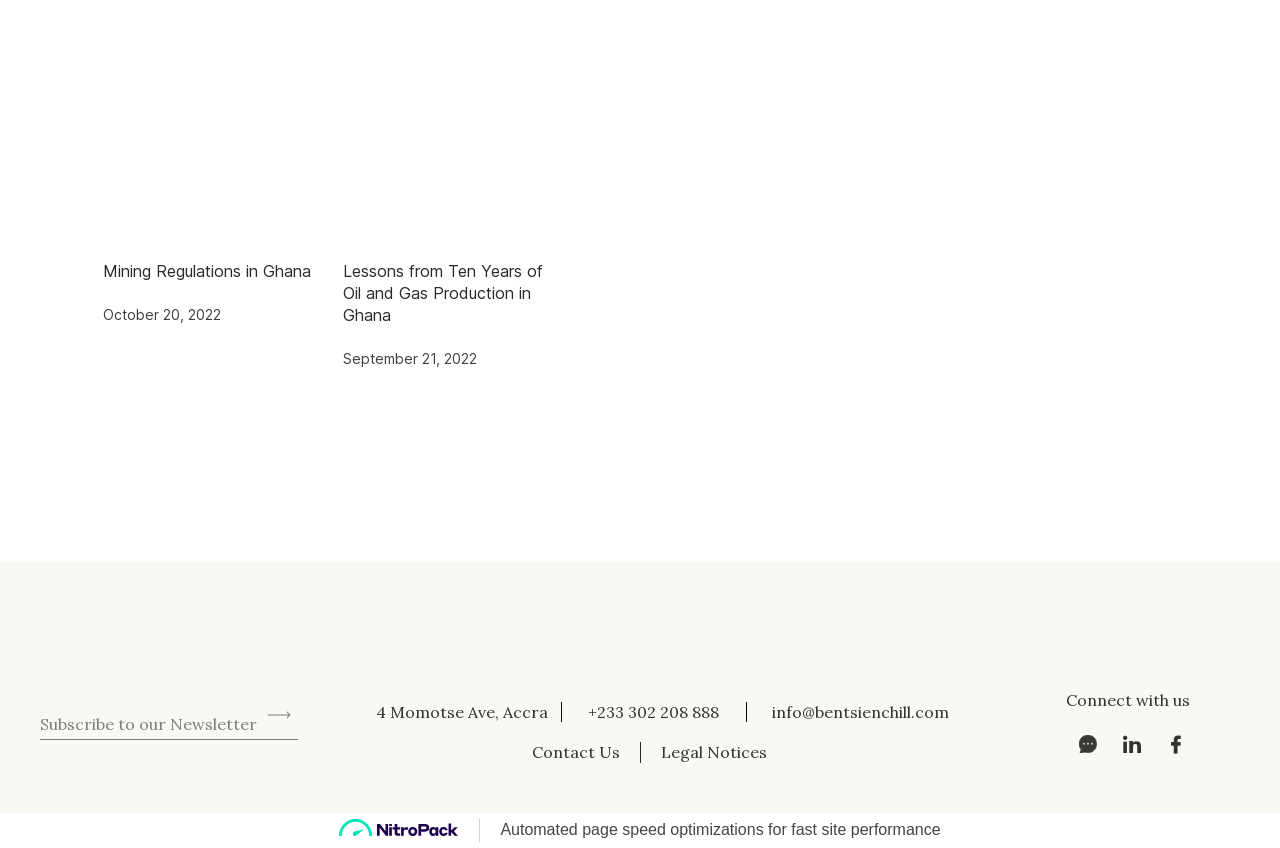Determine the bounding box coordinates of the element that should be clicked to execute the following command: "Click on the link to learn about Mining Regulations in Ghana".

[0.08, 0.056, 0.244, 0.28]